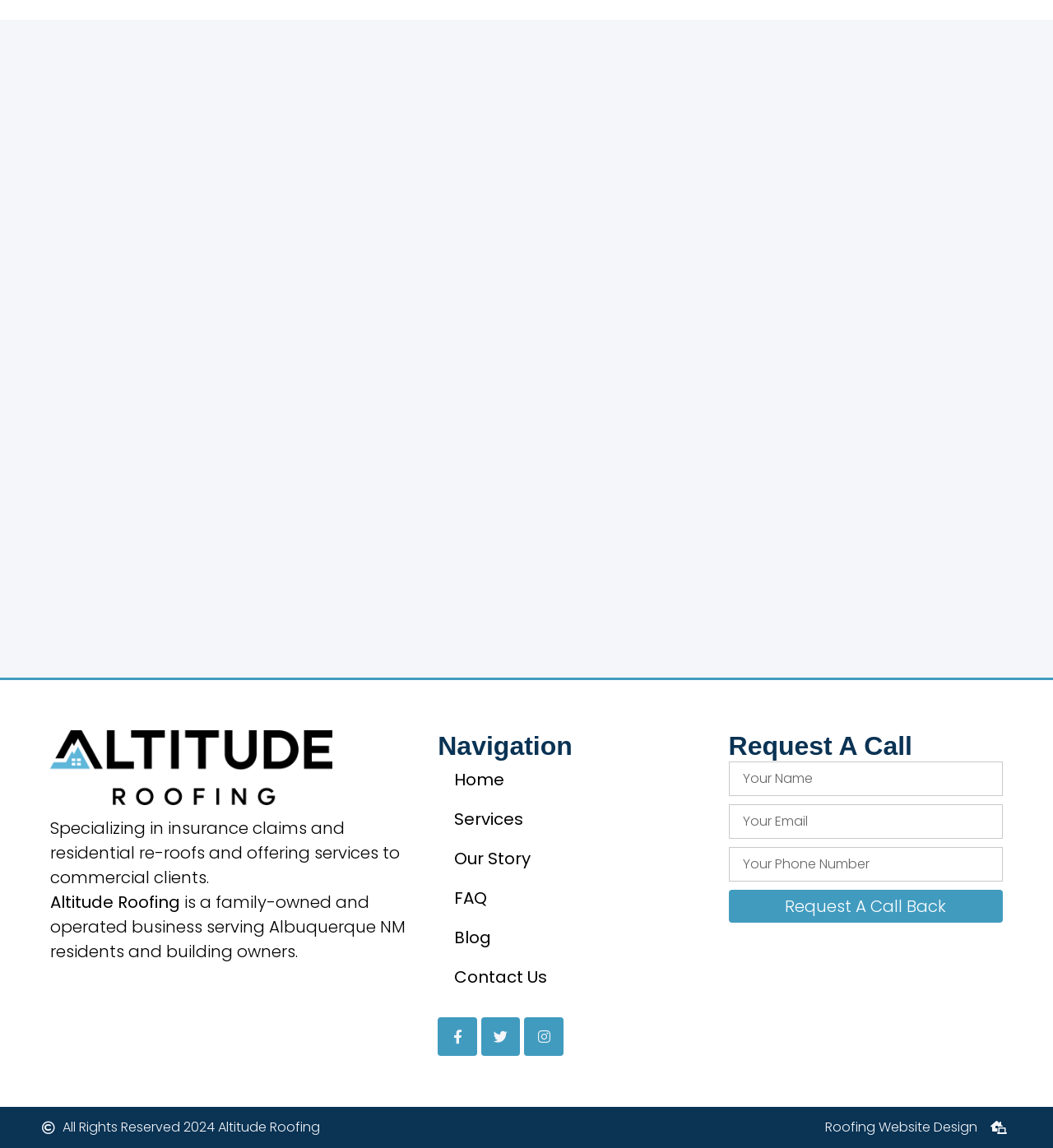How can I request a call back?
Please answer the question as detailed as possible.

To request a call back, I can fill out the form with my name, email, and phone number, and then click the 'Request A Call Back' button, which is located at the right side of the webpage.